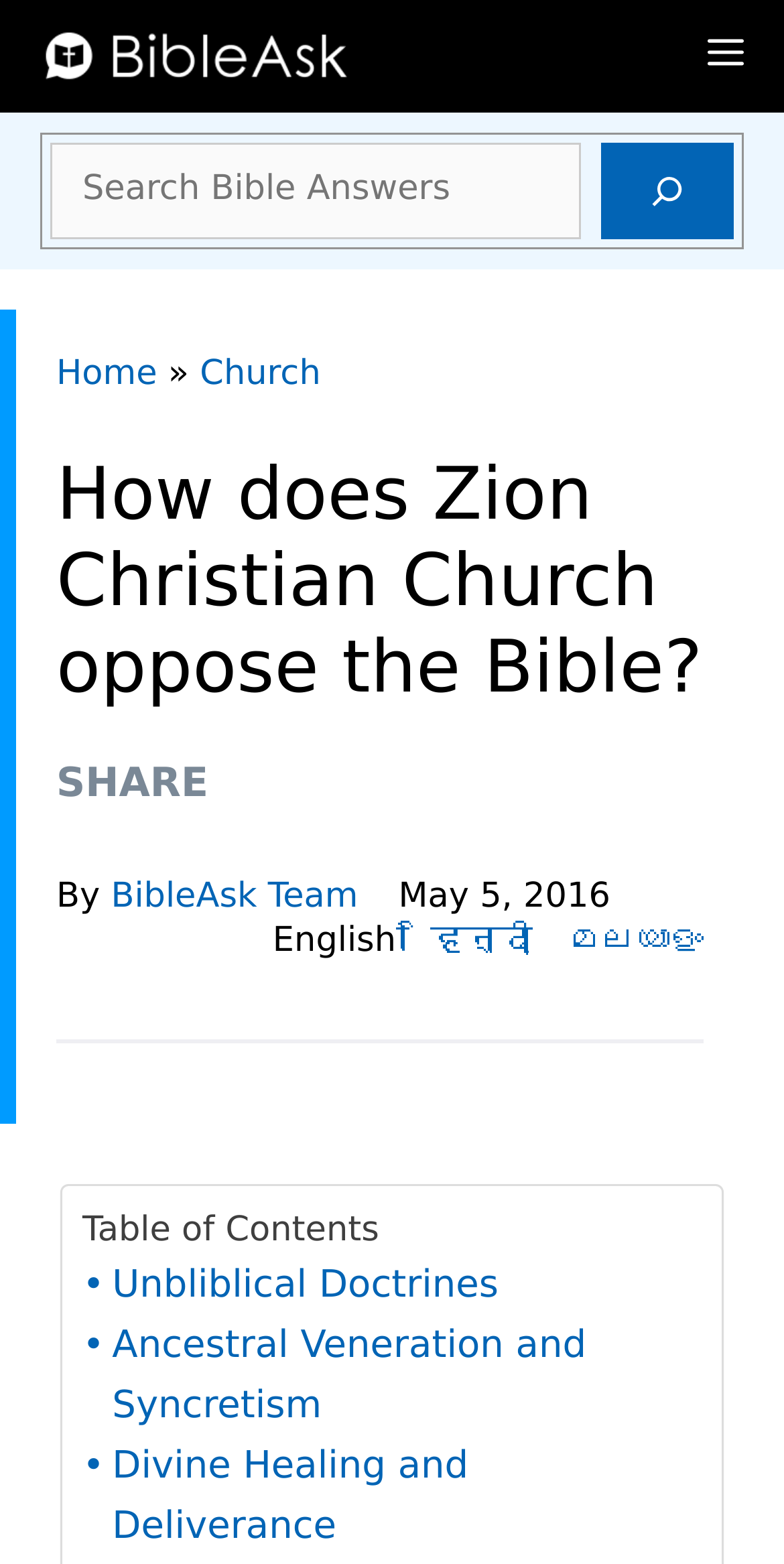Using details from the image, please answer the following question comprehensively:
What is the name of the author?

The author's name is mentioned below the article title, which is 'BibleAsk Team'. This suggests that the article was written by a team of authors from BibleAsk.